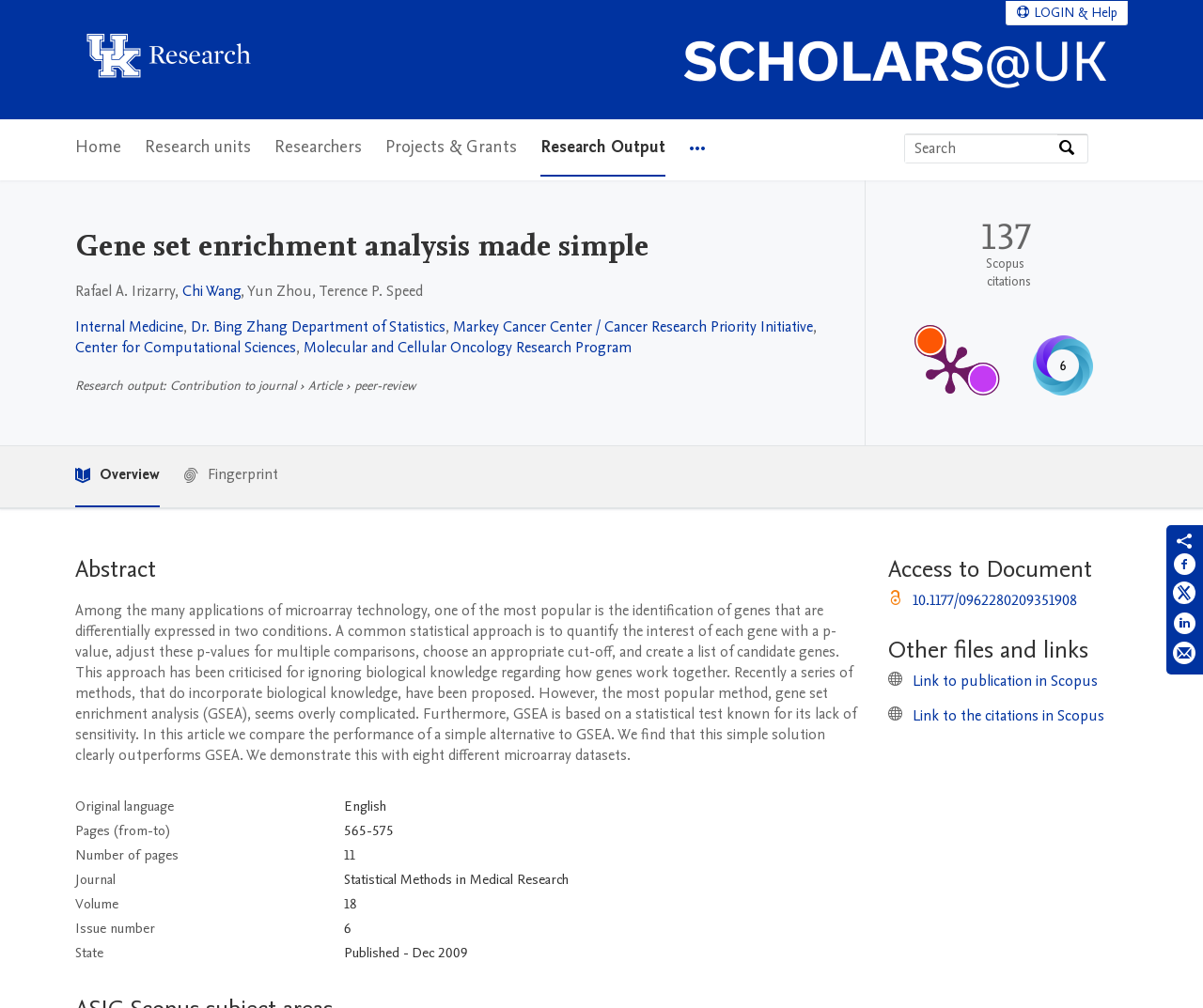What is the state of the document?
Offer a detailed and full explanation in response to the question.

The state of the document is mentioned in the table below the 'Abstract' section, in the row with the 'State' header, where it says 'Published - Dec 2009'.